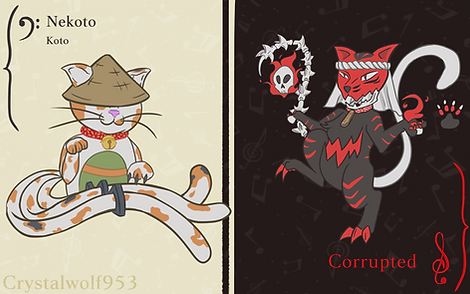What is Nekoto wearing on its head?
Based on the content of the image, thoroughly explain and answer the question.

According to the description, Nekoto is depicted wearing a traditional straw hat, which is adorned with a bell and a green scarf.